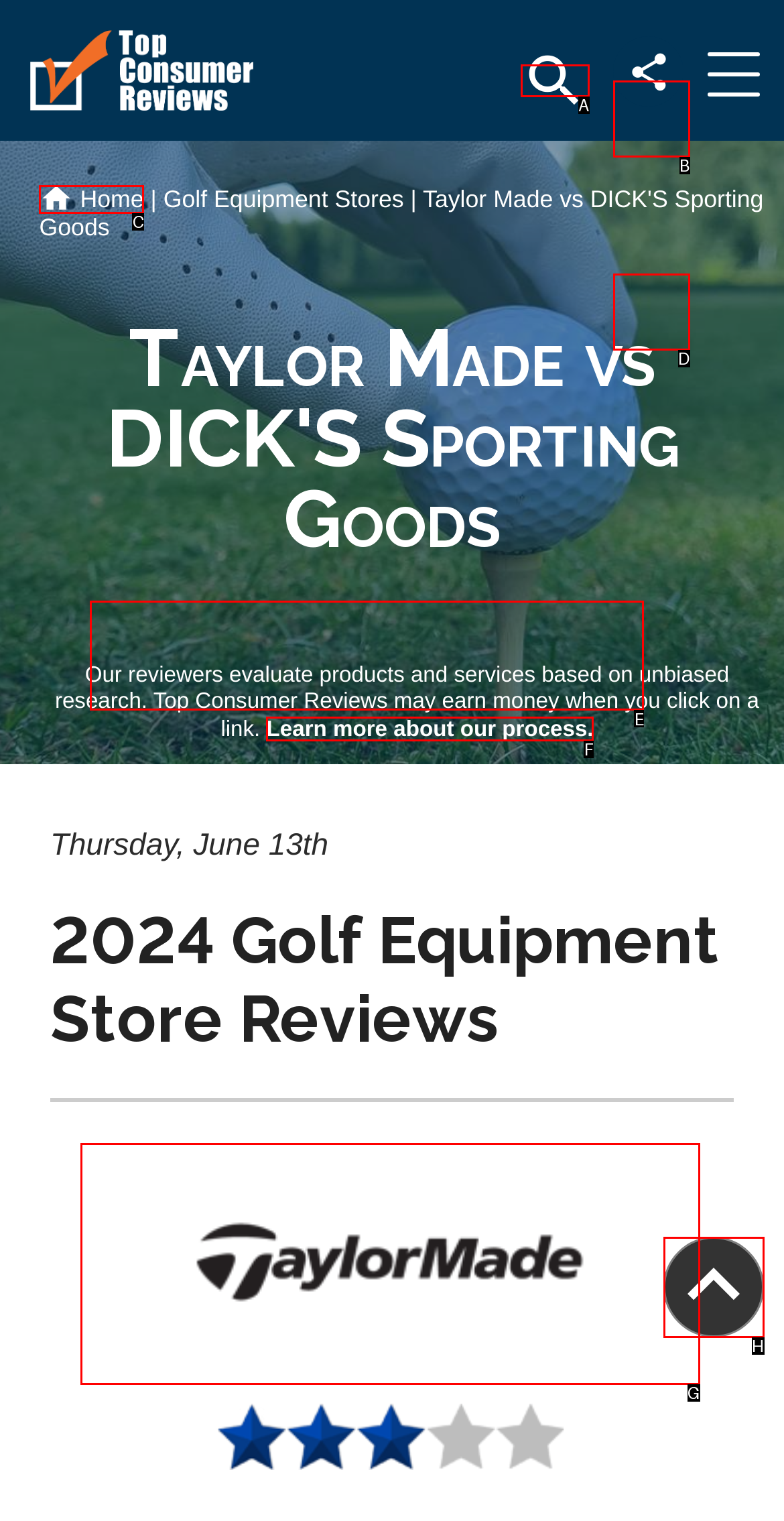Choose the UI element to click on to achieve this task: Read more about witchcraft. Reply with the letter representing the selected element.

None